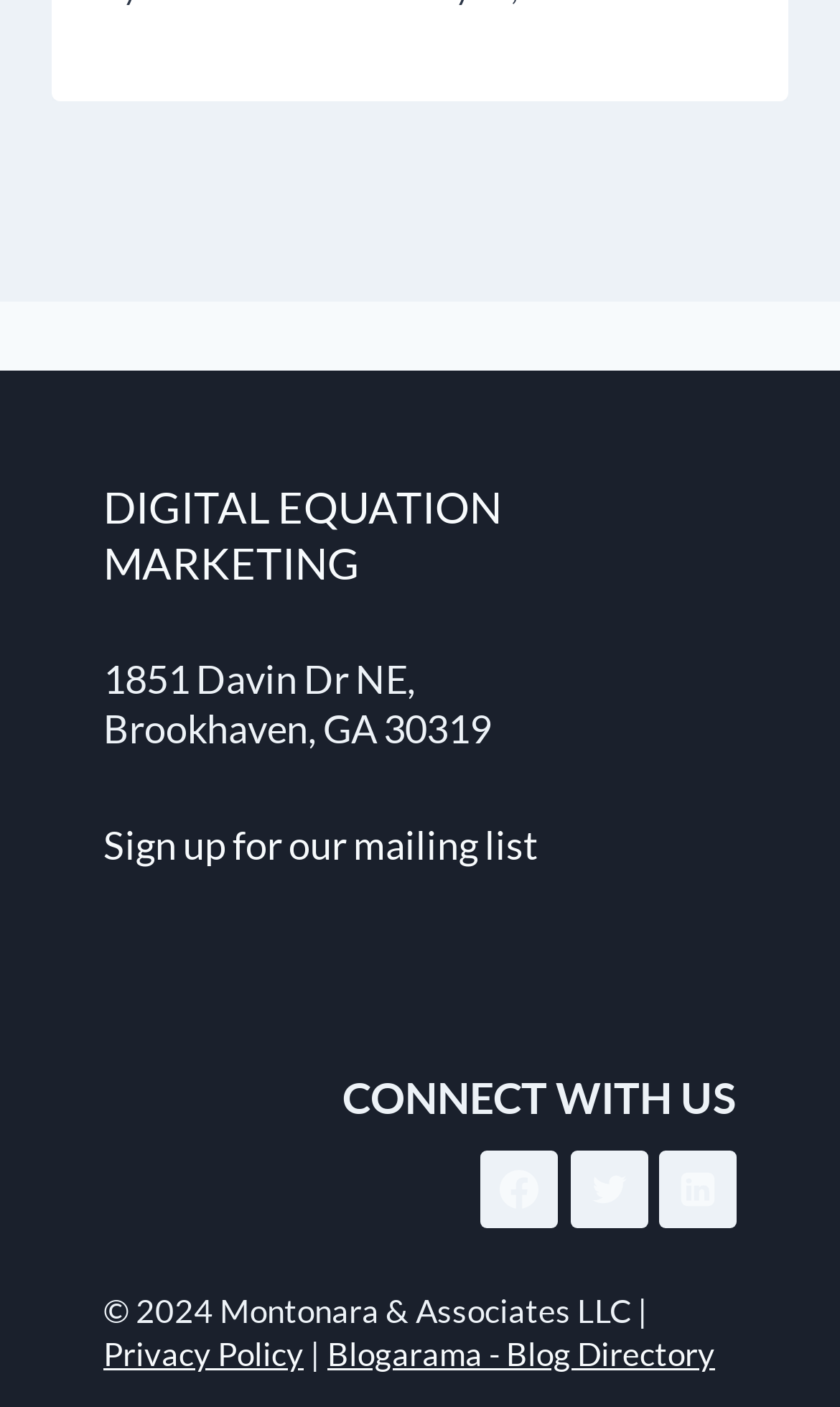What is the company name?
Using the image provided, answer with just one word or phrase.

DIGITAL EQUATION MARKETING